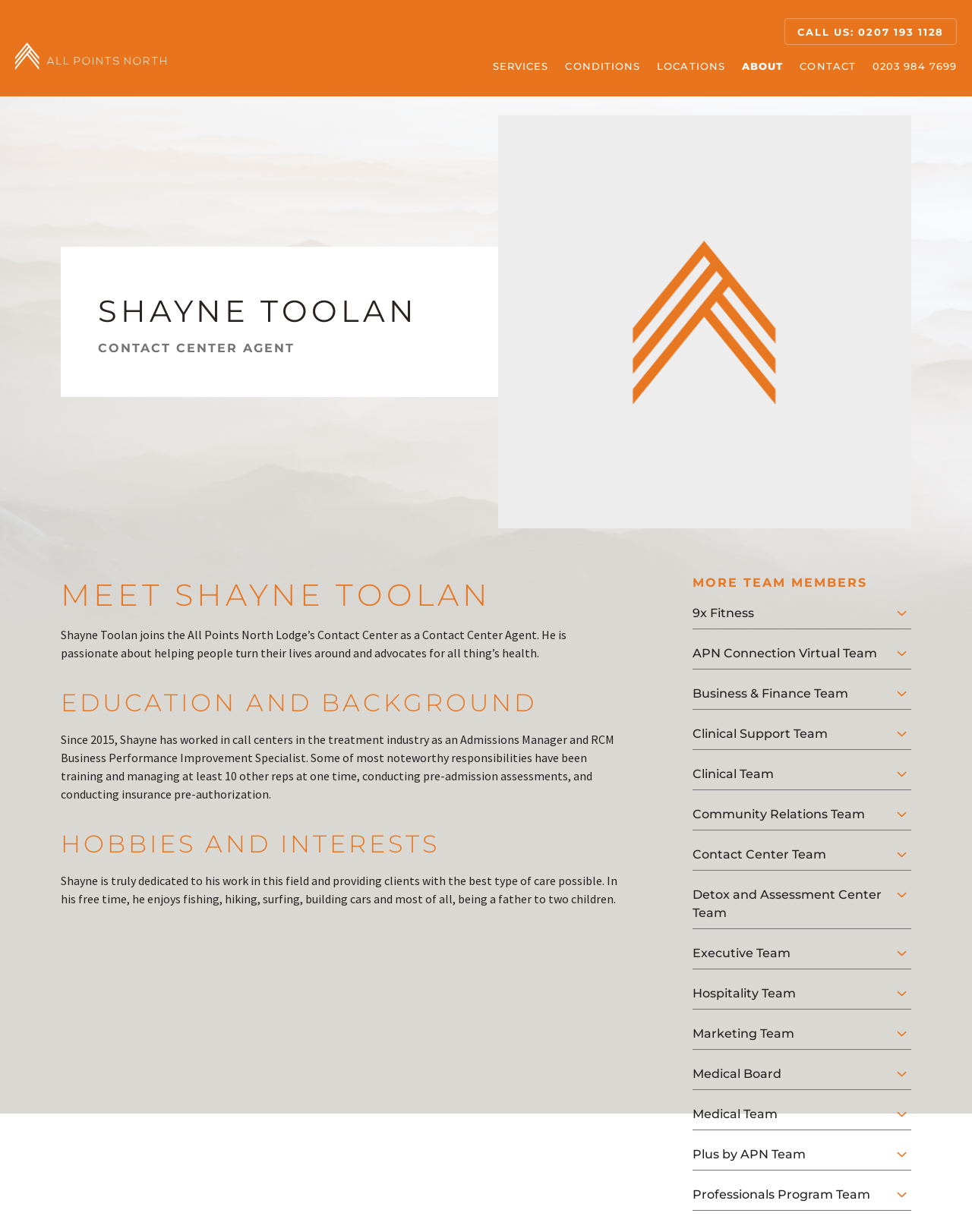Answer the question briefly using a single word or phrase: 
What is the name of the organization Shayne Toolan works for?

All Points North